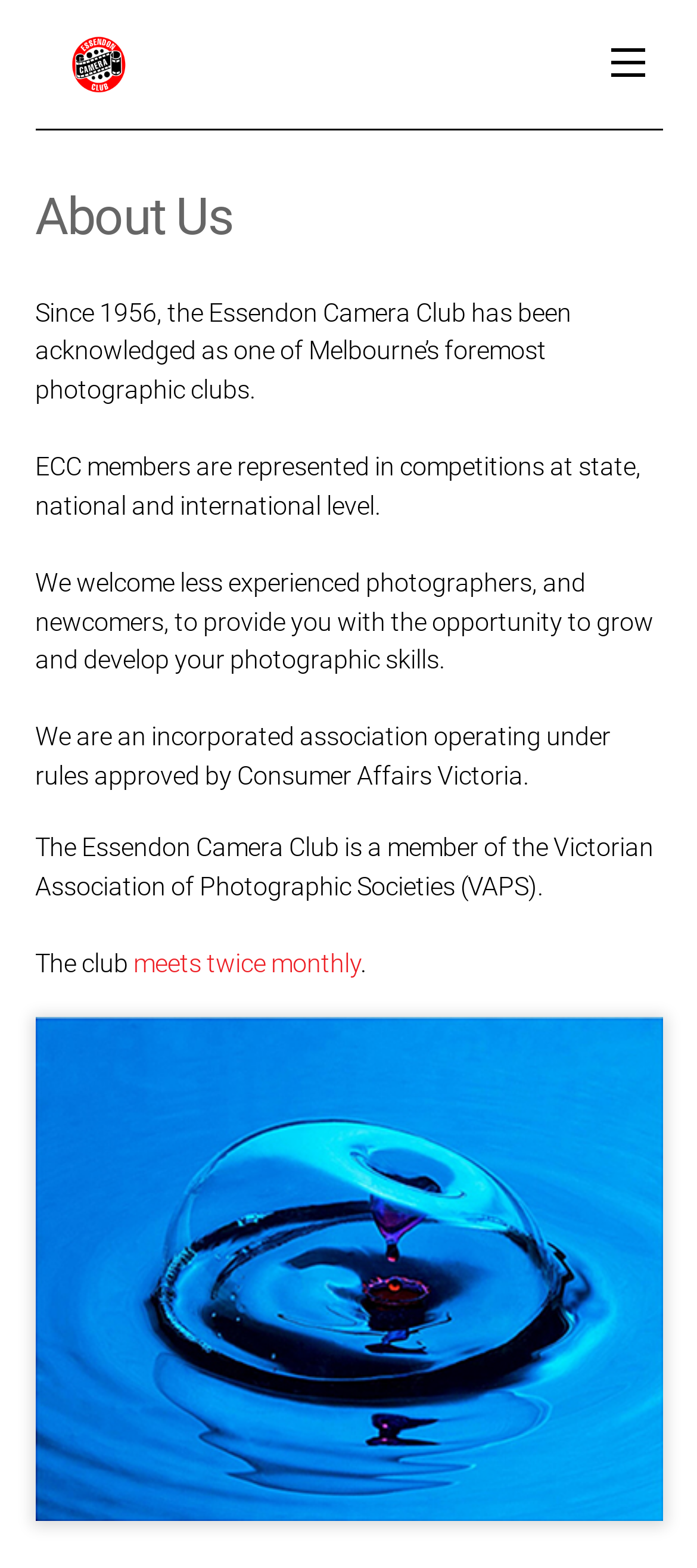Please provide a comprehensive answer to the question below using the information from the image: What is the name of the camera club?

The name of the camera club can be found in the link at the top of the page, which says 'Essendon Camera Club'. This link is also accompanied by an image with the same name.